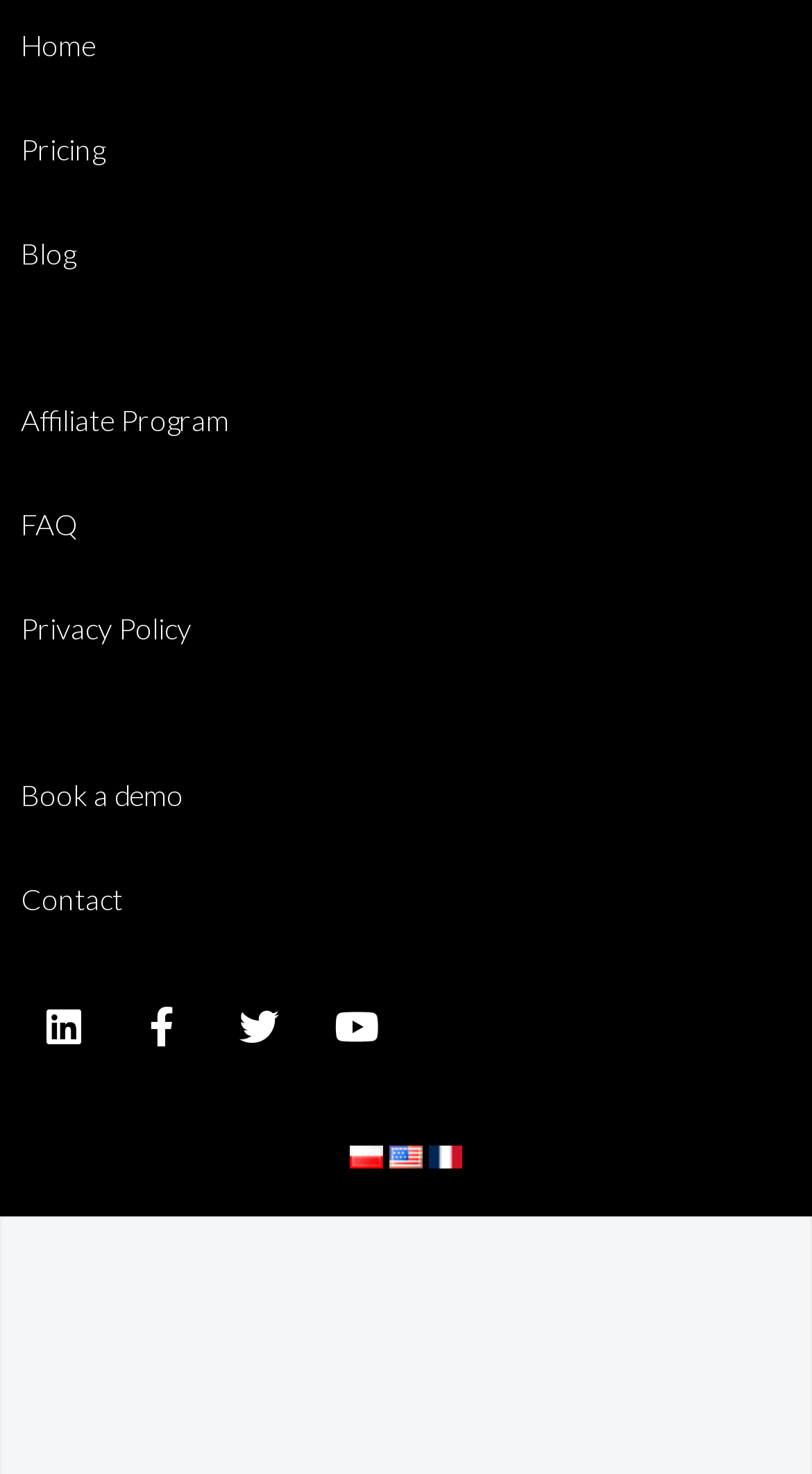Analyze the image and give a detailed response to the question:
How many social media links are there?

There are four social media links on the webpage, which are Linkedin, Facebook, Twitter, and Youtube, identified by their respective icons and OCR text.